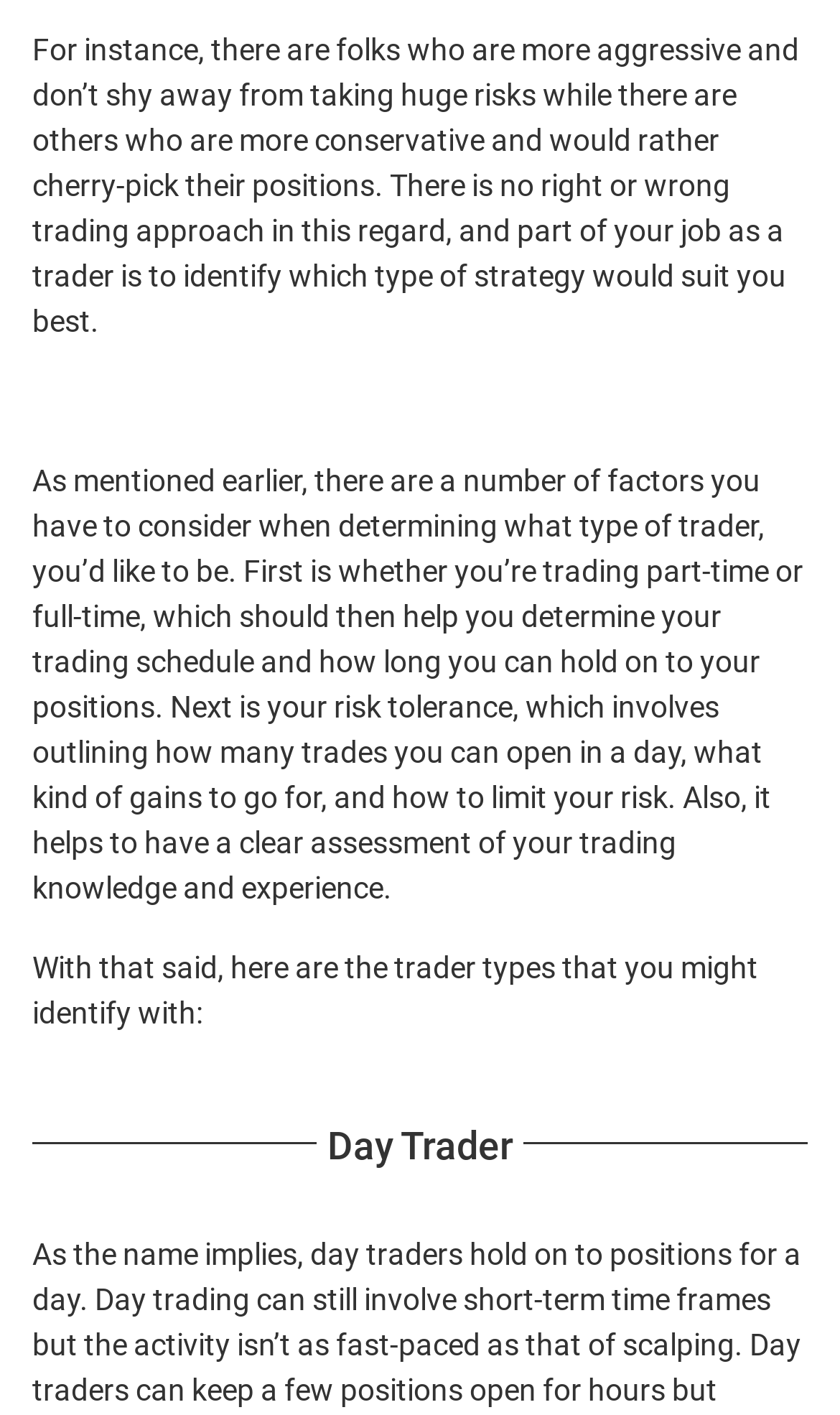Specify the bounding box coordinates for the region that must be clicked to perform the given instruction: "Chat with us on Facebook".

[0.269, 0.172, 0.479, 0.196]